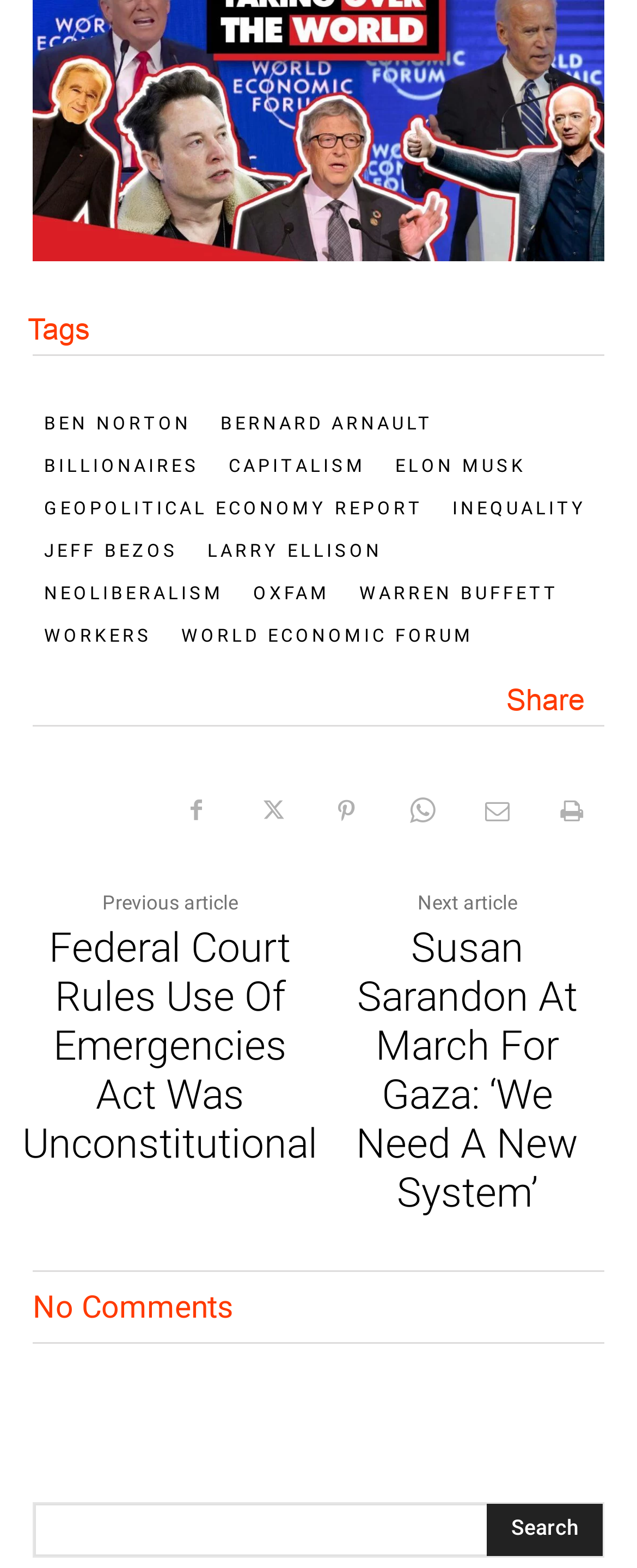Please give a short response to the question using one word or a phrase:
What is the first tag listed?

BEN NORTON